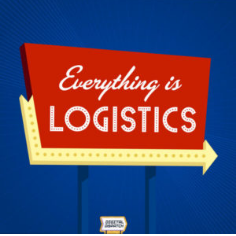Using the information from the screenshot, answer the following question thoroughly:
What style is the sign's design reminiscent of?

The caption describes the sign's design as including 'decorative elements reminiscent of classic theater signs', which suggests that the sign's design is inspired by classic theater signs.